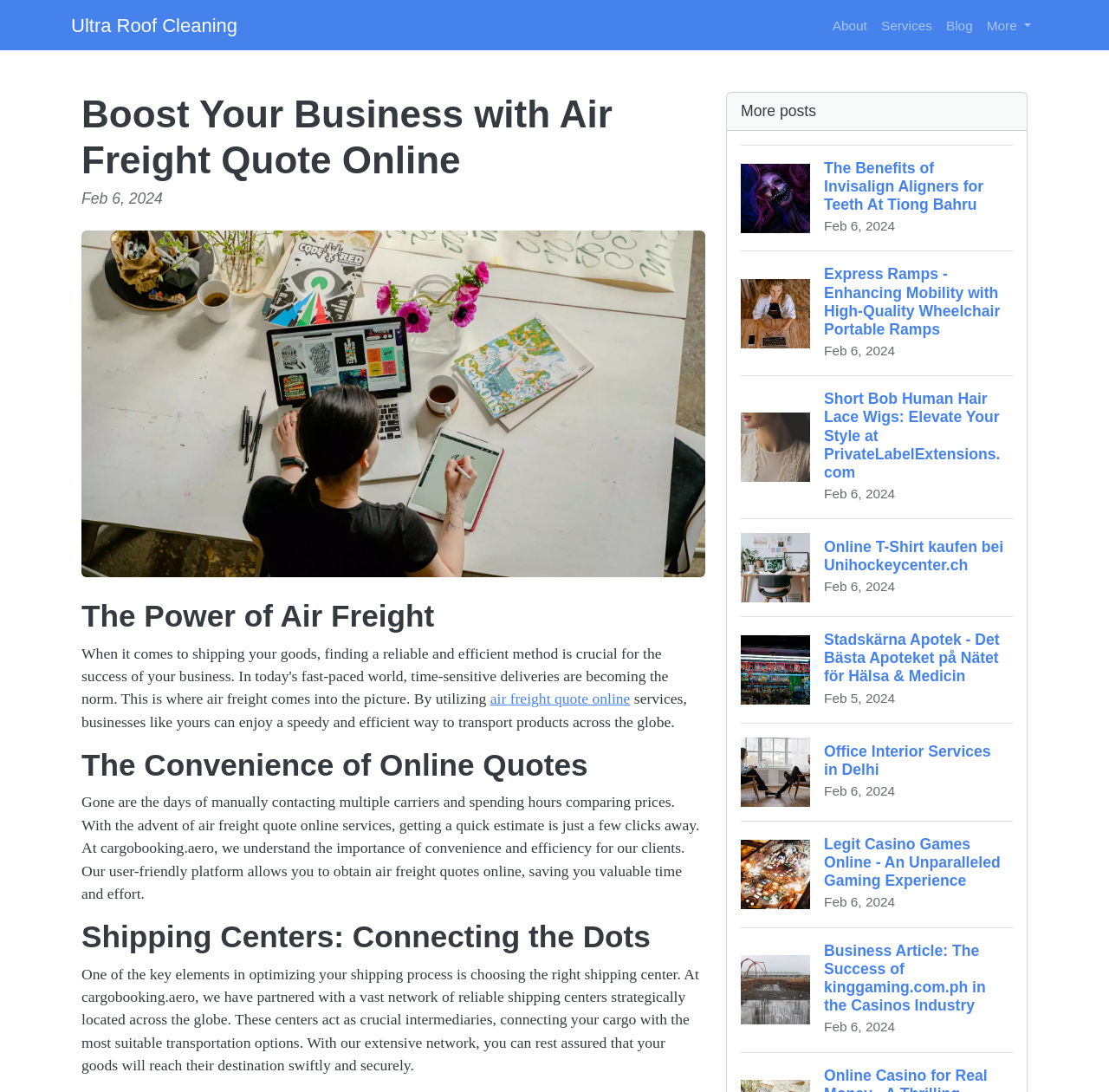Extract the bounding box of the UI element described as: "More".

[0.883, 0.008, 0.936, 0.039]